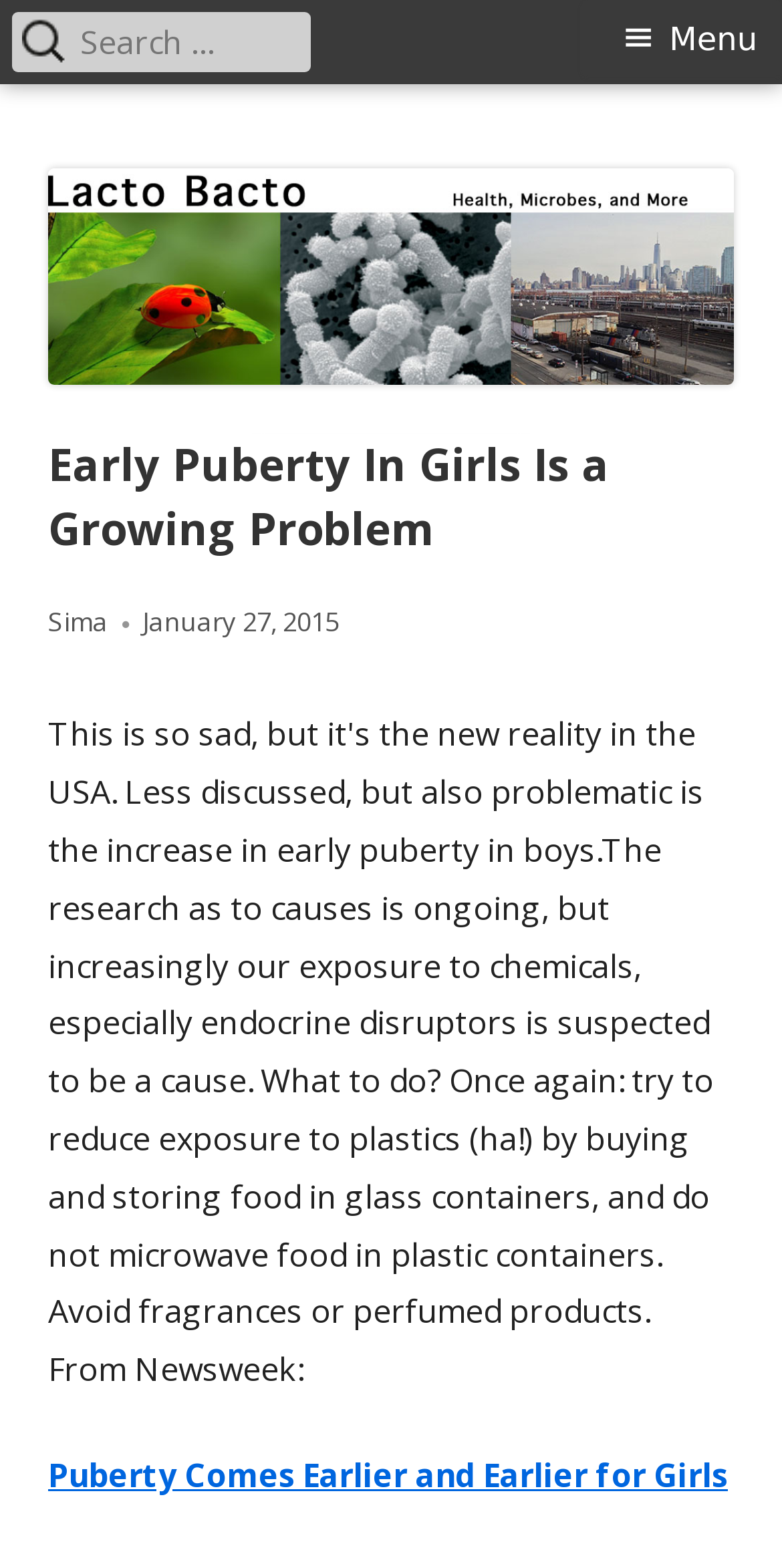Find the bounding box coordinates for the UI element whose description is: "January 27, 2015November 14, 2016". The coordinates should be four float numbers between 0 and 1, in the format [left, top, right, bottom].

[0.182, 0.385, 0.433, 0.408]